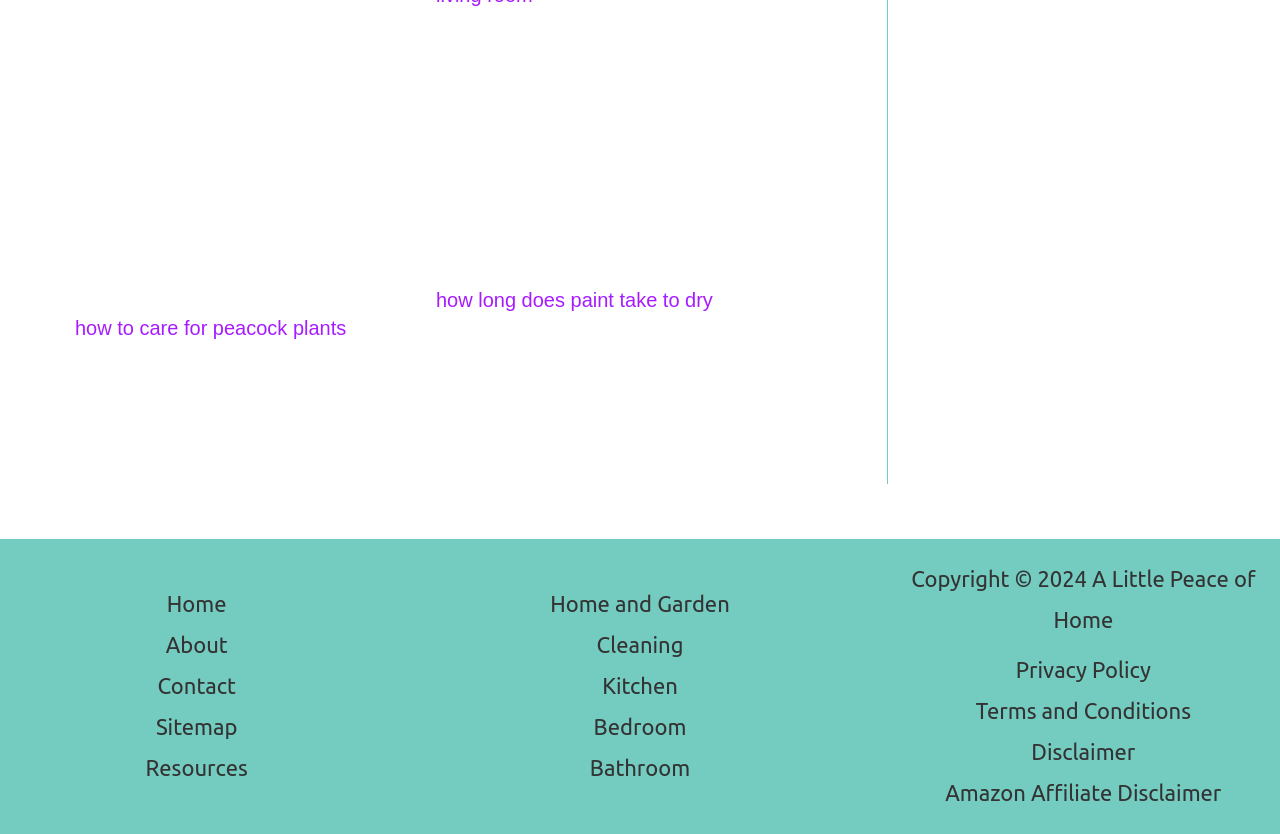How many links are in the footer navigation?
Using the image provided, answer with just one word or phrase.

9